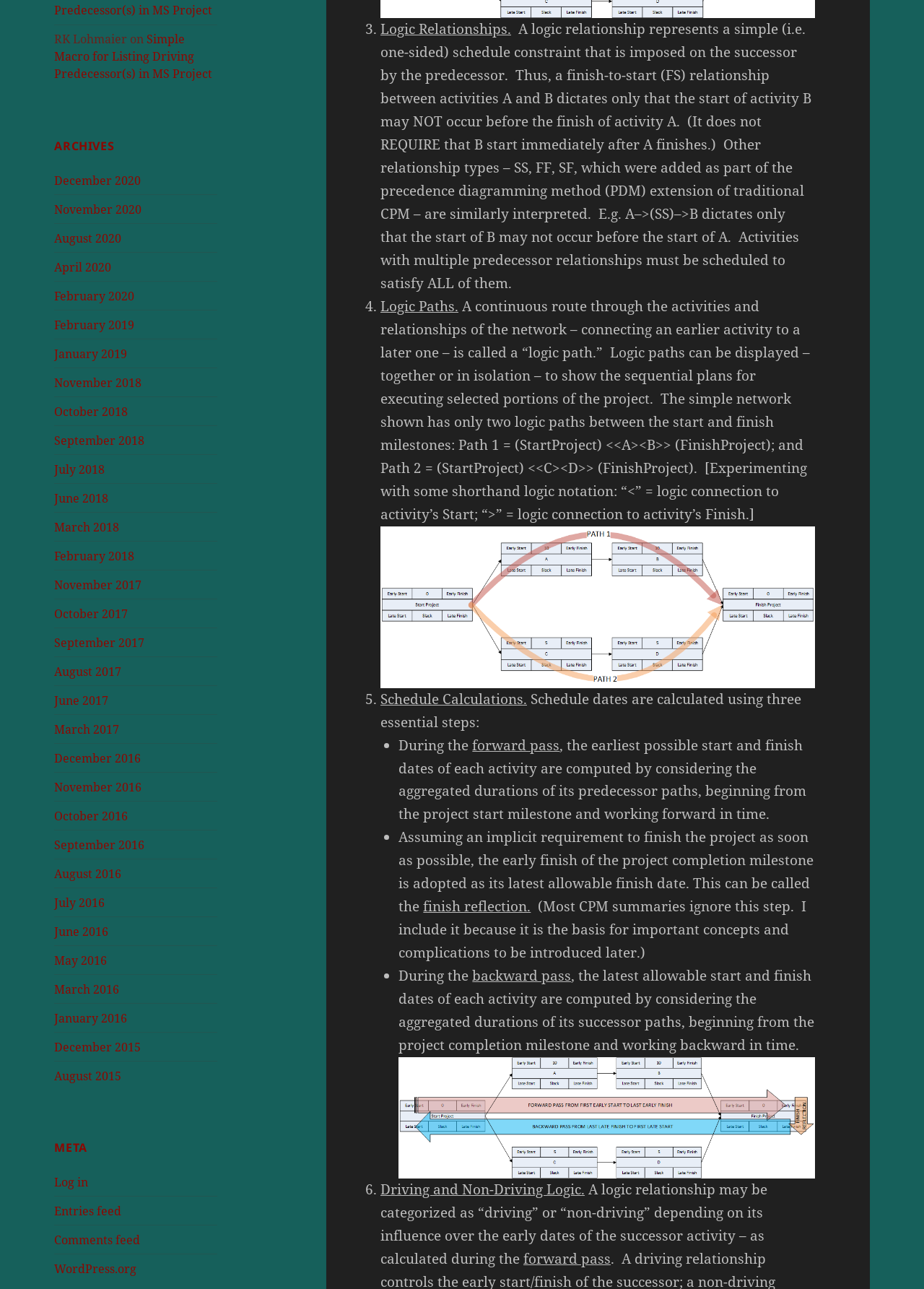Indicate the bounding box coordinates of the element that must be clicked to execute the instruction: "Read about Logic Relationships". The coordinates should be given as four float numbers between 0 and 1, i.e., [left, top, right, bottom].

[0.412, 0.015, 0.553, 0.03]